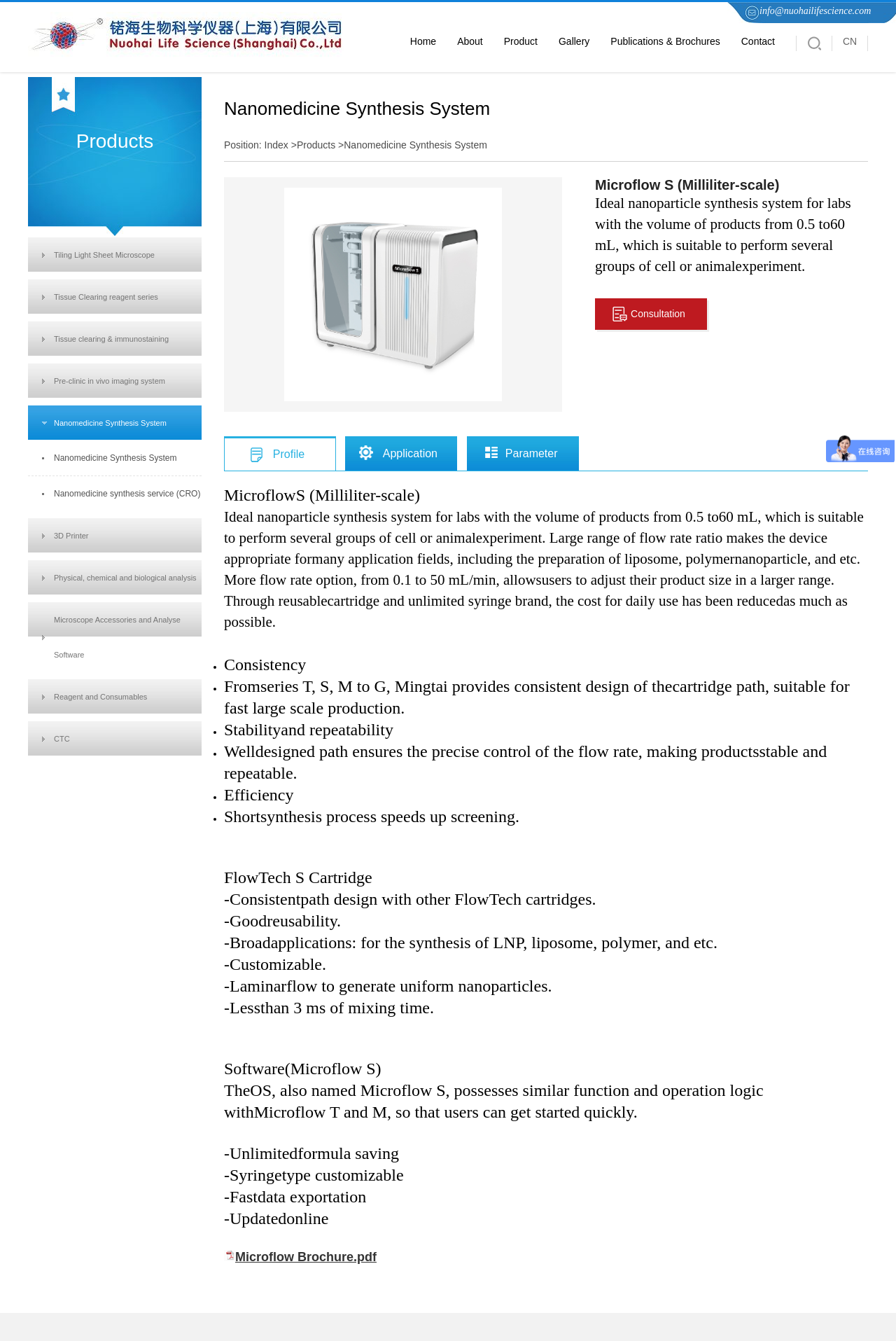Find and indicate the bounding box coordinates of the region you should select to follow the given instruction: "Click the 'Microflow Brochure.pdf' link".

[0.262, 0.932, 0.42, 0.943]